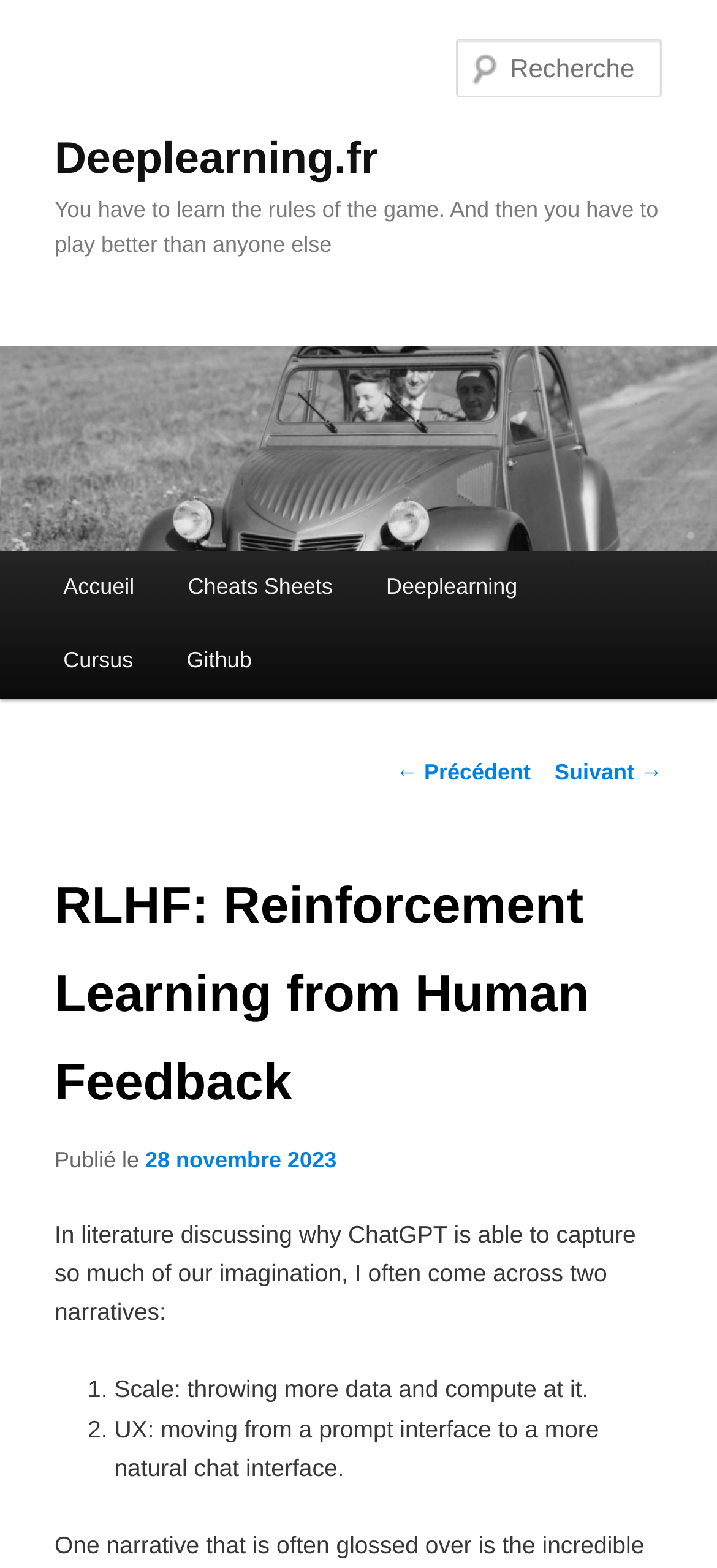Kindly determine the bounding box coordinates for the area that needs to be clicked to execute this instruction: "Check the publication date".

[0.203, 0.731, 0.469, 0.748]